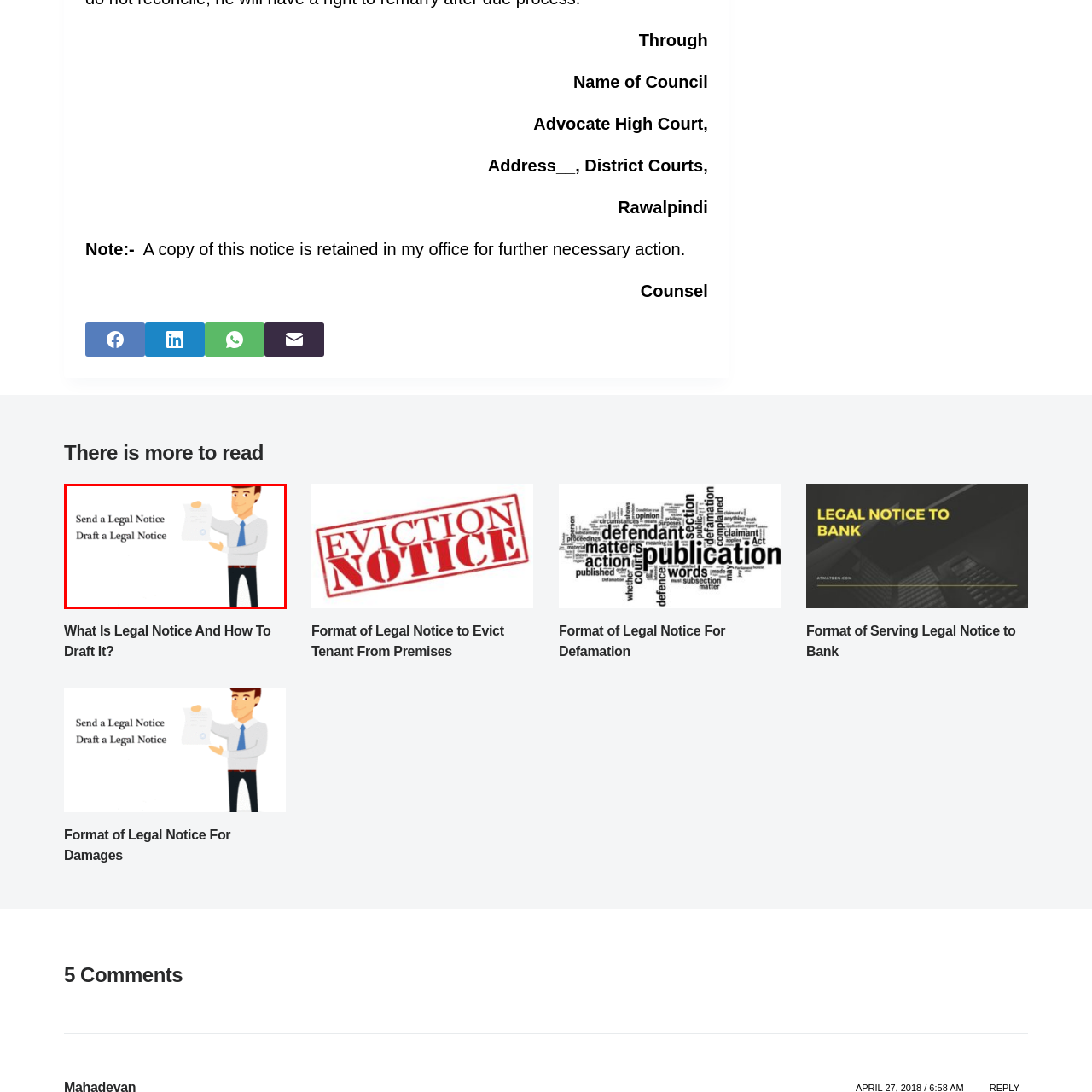Please provide a comprehensive description of the image highlighted by the red bounding box.

The image features an animated character, styled in a professional manner, holding up a legal document. To the left of the character, there are two prominent phrases: "Send a Legal Notice" and "Draft a Legal Notice," indicating the themes of legal communication and documentation. This visual representation emphasizes the importance of understanding and managing legal notices effectively, making it a compelling illustration for audiences interested in legal processes and advisories related to the drafting and sending of legal notices.